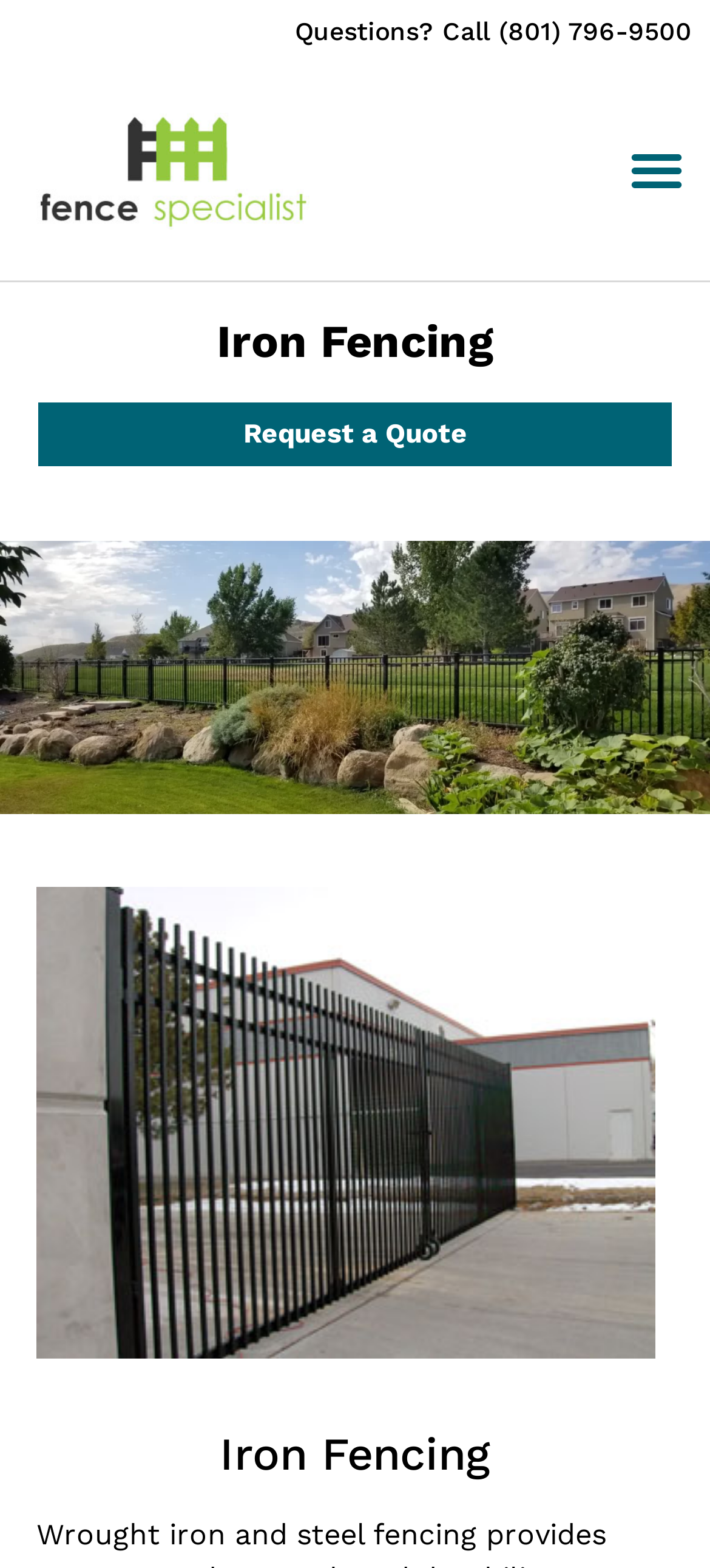Please provide a brief answer to the question using only one word or phrase: 
What is the logo of the company?

The Fence Specialists